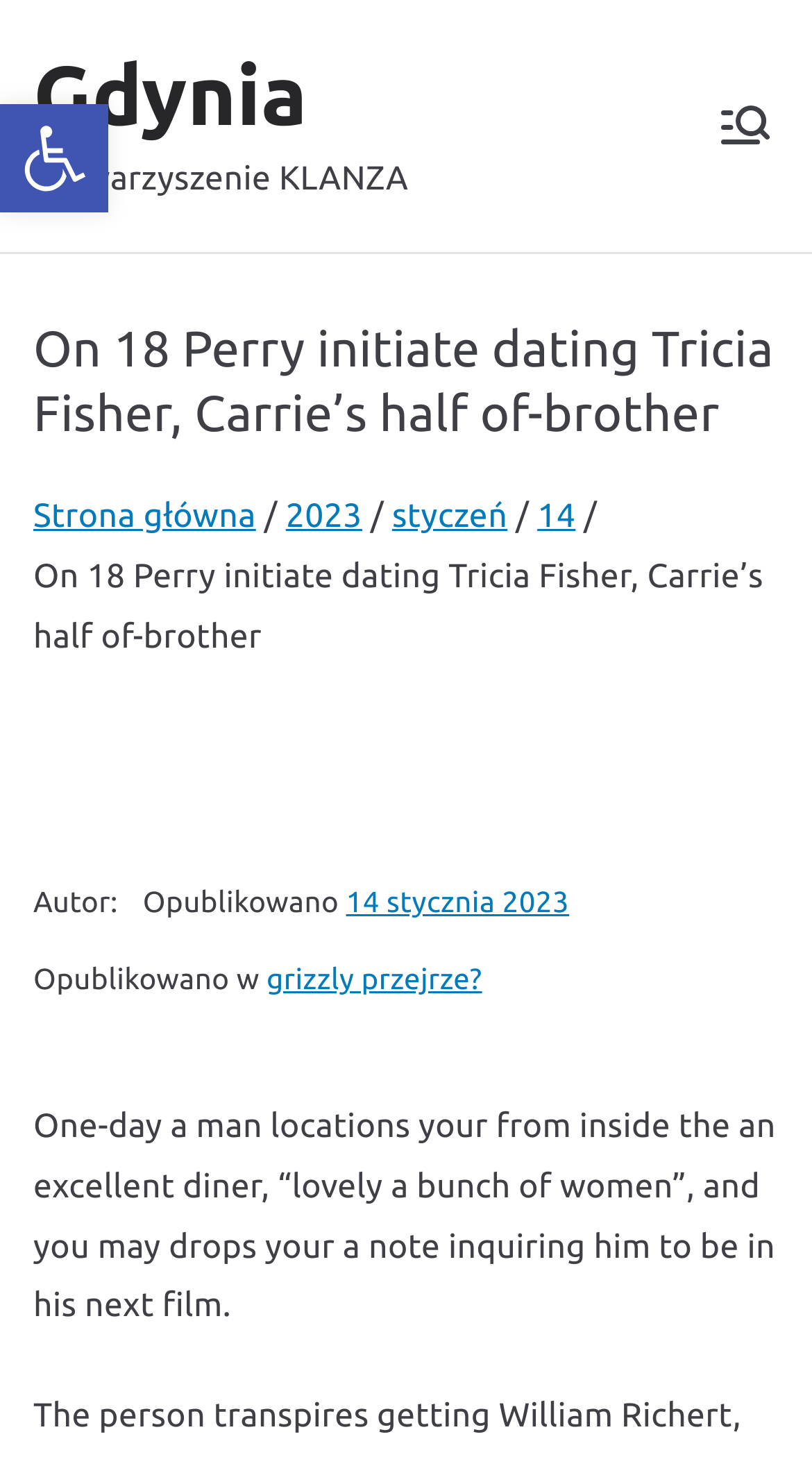Could you provide the bounding box coordinates for the portion of the screen to click to complete this instruction: "Read the article published on 14 stycznia 2023"?

[0.426, 0.607, 0.701, 0.63]